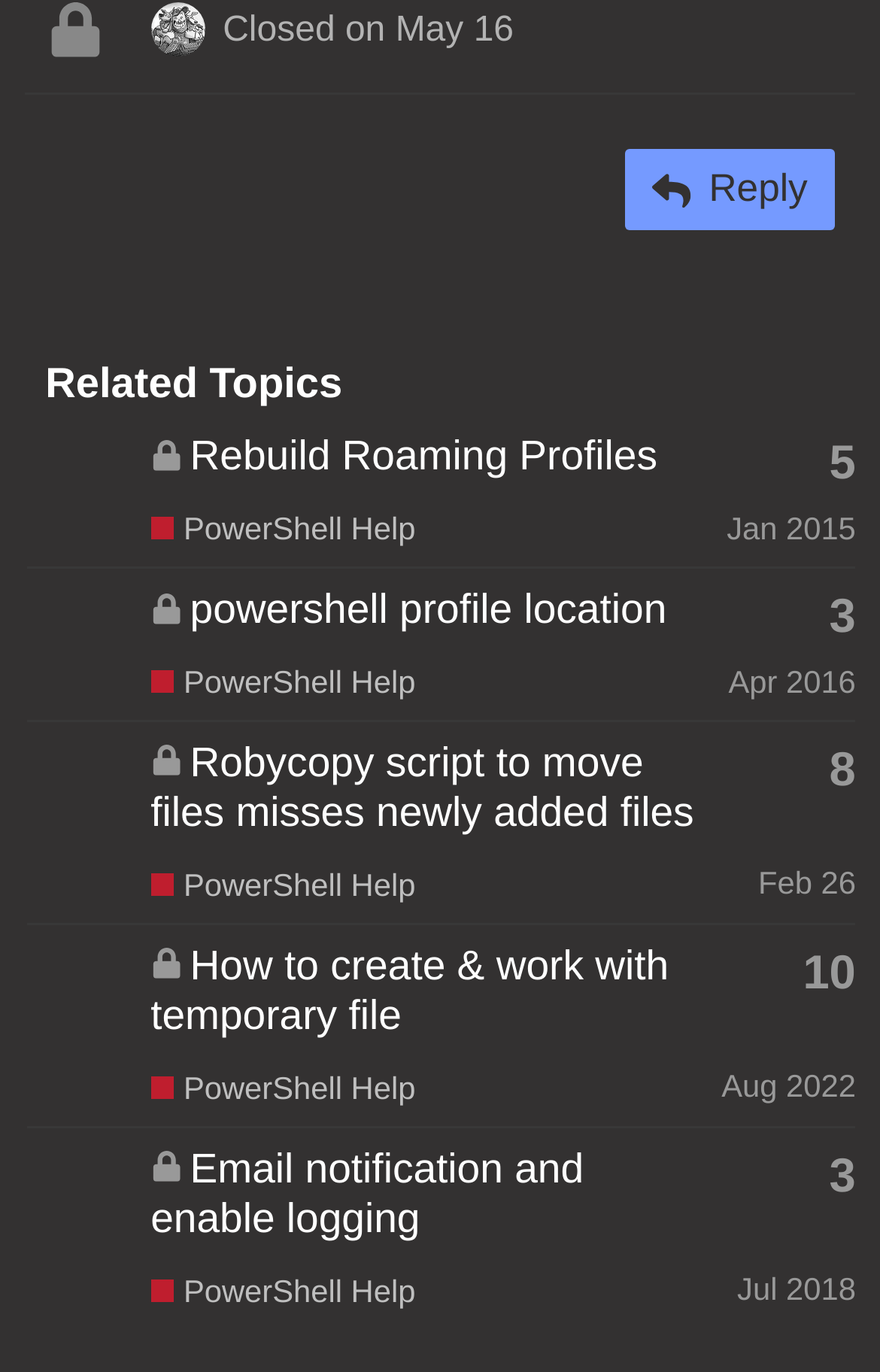What is the status of the topic?
Refer to the screenshot and answer in one word or phrase.

Closed